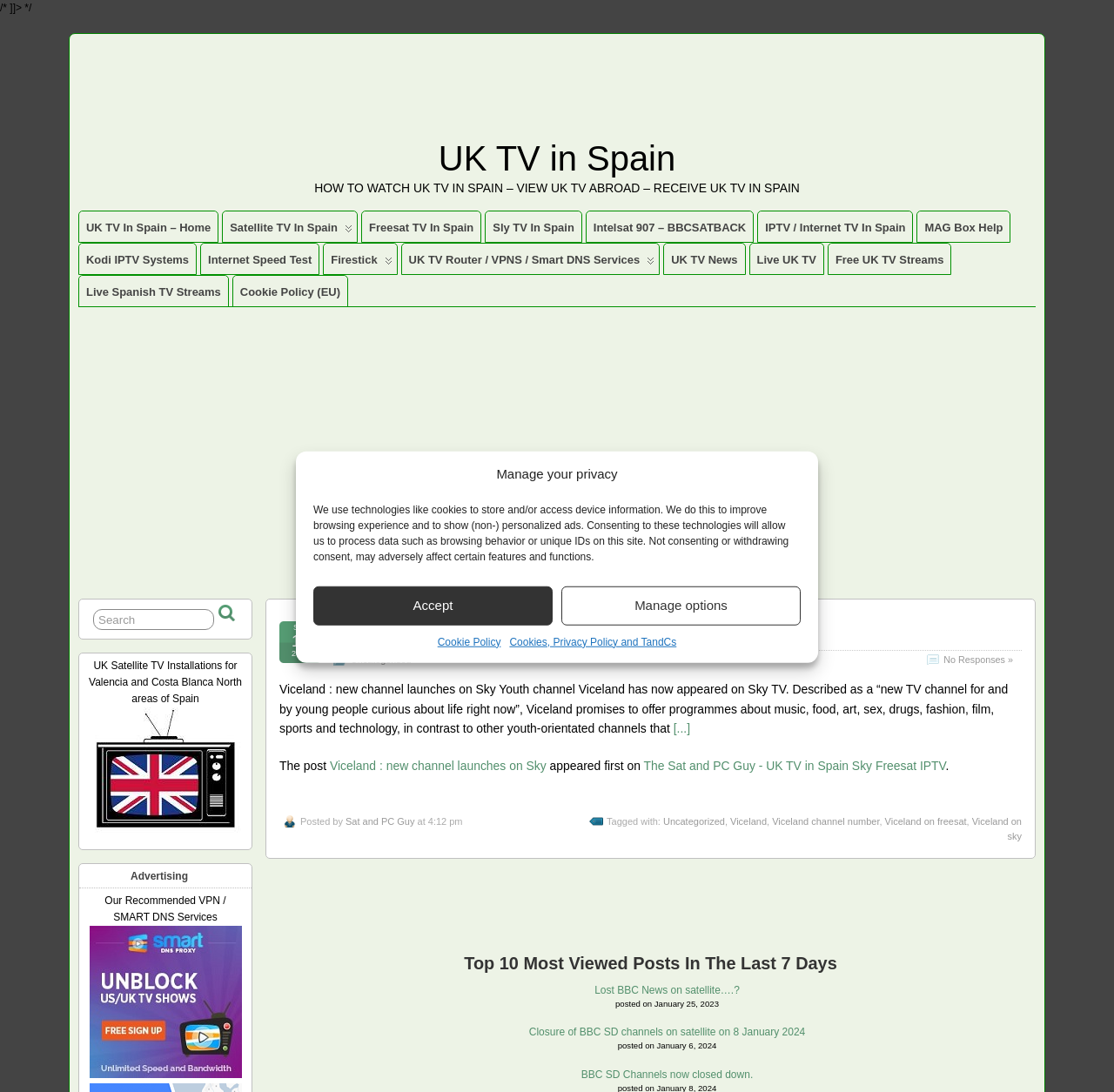Please identify the bounding box coordinates of the element on the webpage that should be clicked to follow this instruction: "Click on 'Will My Landlord Know I have a Cat?'". The bounding box coordinates should be given as four float numbers between 0 and 1, formatted as [left, top, right, bottom].

None